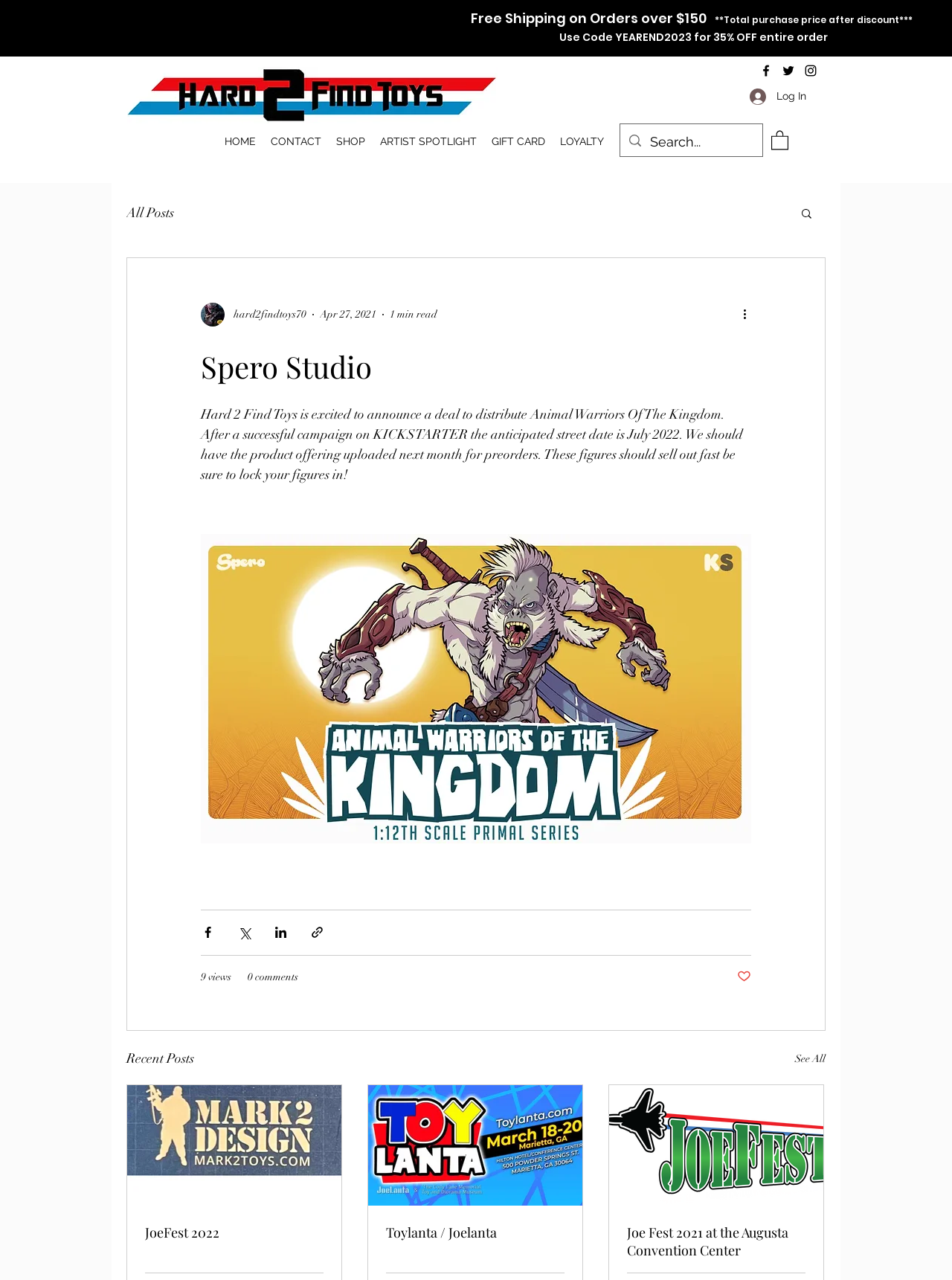Offer a thorough description of the webpage.

The webpage appears to be a blog or news article page from Hard 2 Find Toys, with a focus on announcing a deal to distribute Animal Warriors Of The Kingdom. At the top left, there is a logo image, and next to it, a navigation menu with links to HOME, CONTACT, SHOP, ARTIST SPOTLIGHT, GIFT CARD, and LOYALTY. 

On the top right, there is a social bar with links to Facebook, Twitter, and Instagram, each represented by an icon image. Below the social bar, there is a Log In button. 

In the main content area, there is an article with a writer's picture, a date "Apr 27, 2021", and a "1 min read" label. The article title is "Spero Studio", and the content announces the deal to distribute Animal Warriors Of The Kingdom, with a successful Kickstarter campaign and an anticipated street date in July 2022. 

Below the article, there are buttons to share the post via Facebook, Twitter, LinkedIn, and link. There are also labels showing "9 views" and "0 comments". On the right side of the article, there is a button to show more actions. 

At the bottom of the page, there is a section titled "Recent Posts" with links to several posts, including "JoeFest 2022", "Toylanta / Joelanta", and "Joe Fest 2021 at the Augusta Convention Center".